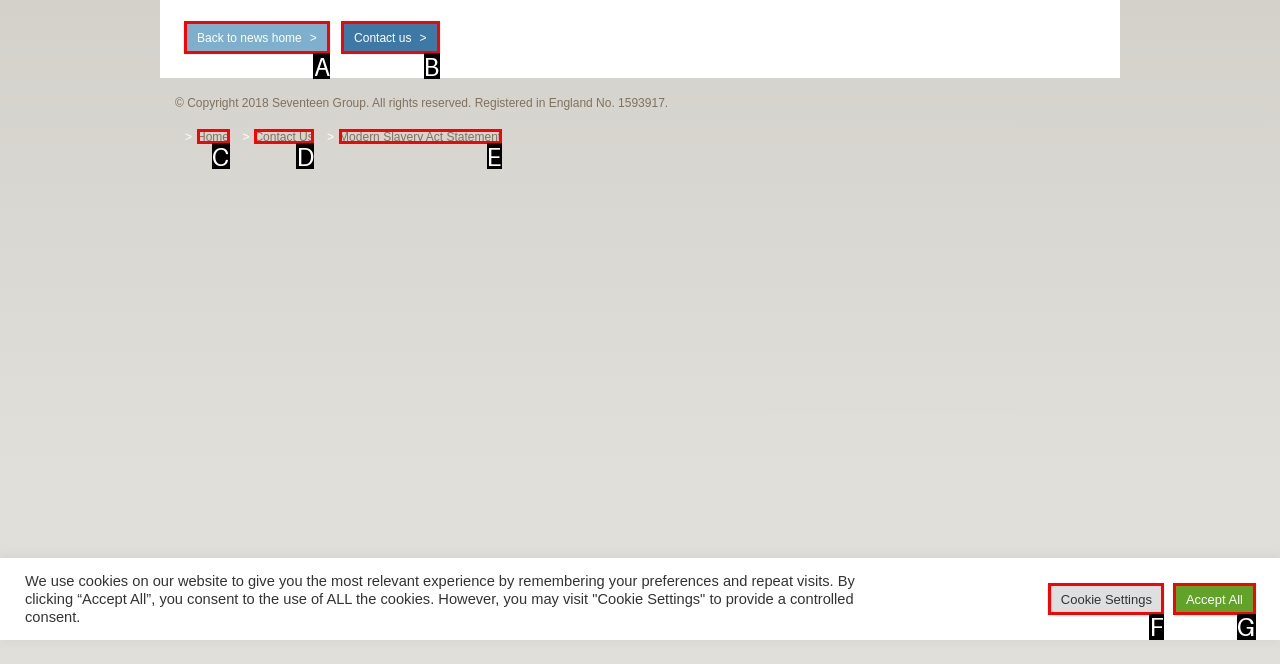With the description: Home, find the option that corresponds most closely and answer with its letter directly.

C